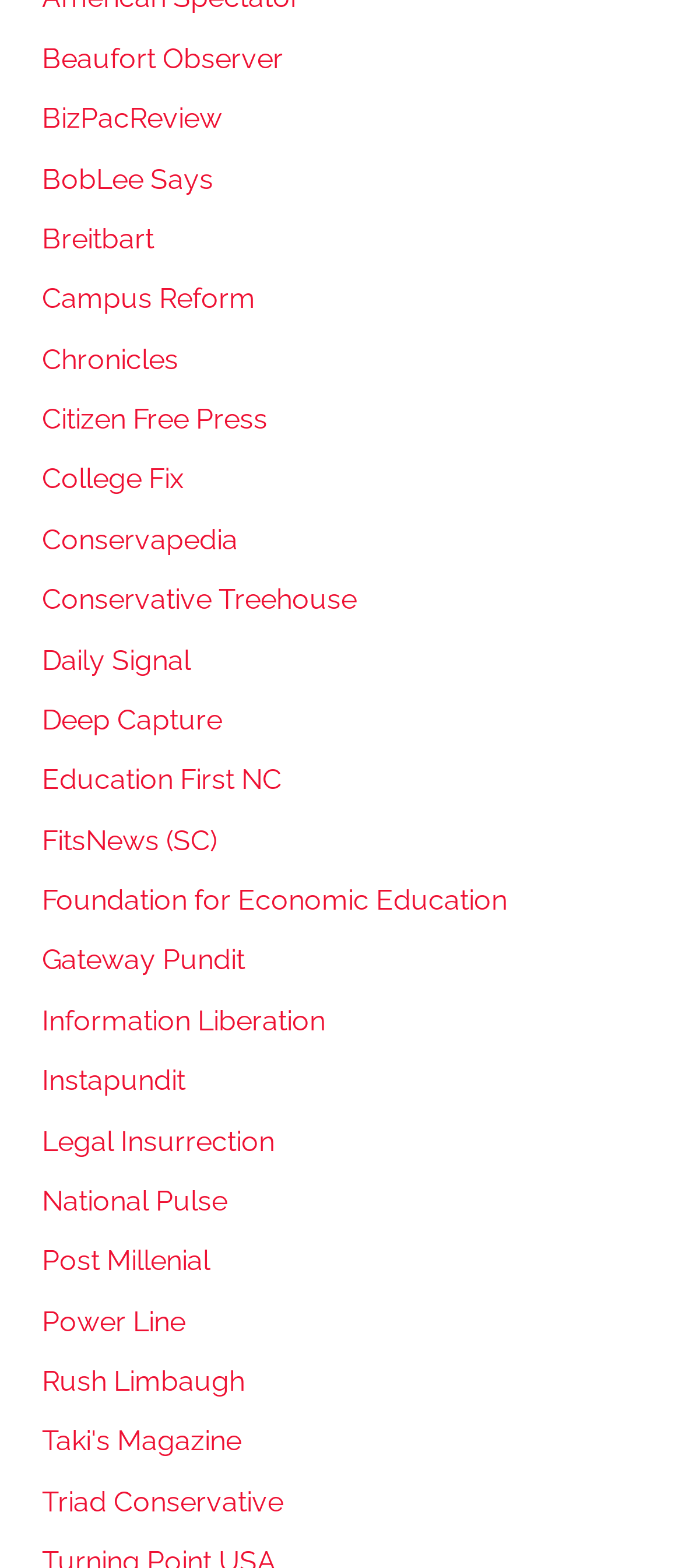Determine the bounding box coordinates for the clickable element required to fulfill the instruction: "explore Rush Limbaugh". Provide the coordinates as four float numbers between 0 and 1, i.e., [left, top, right, bottom].

[0.062, 0.87, 0.359, 0.891]